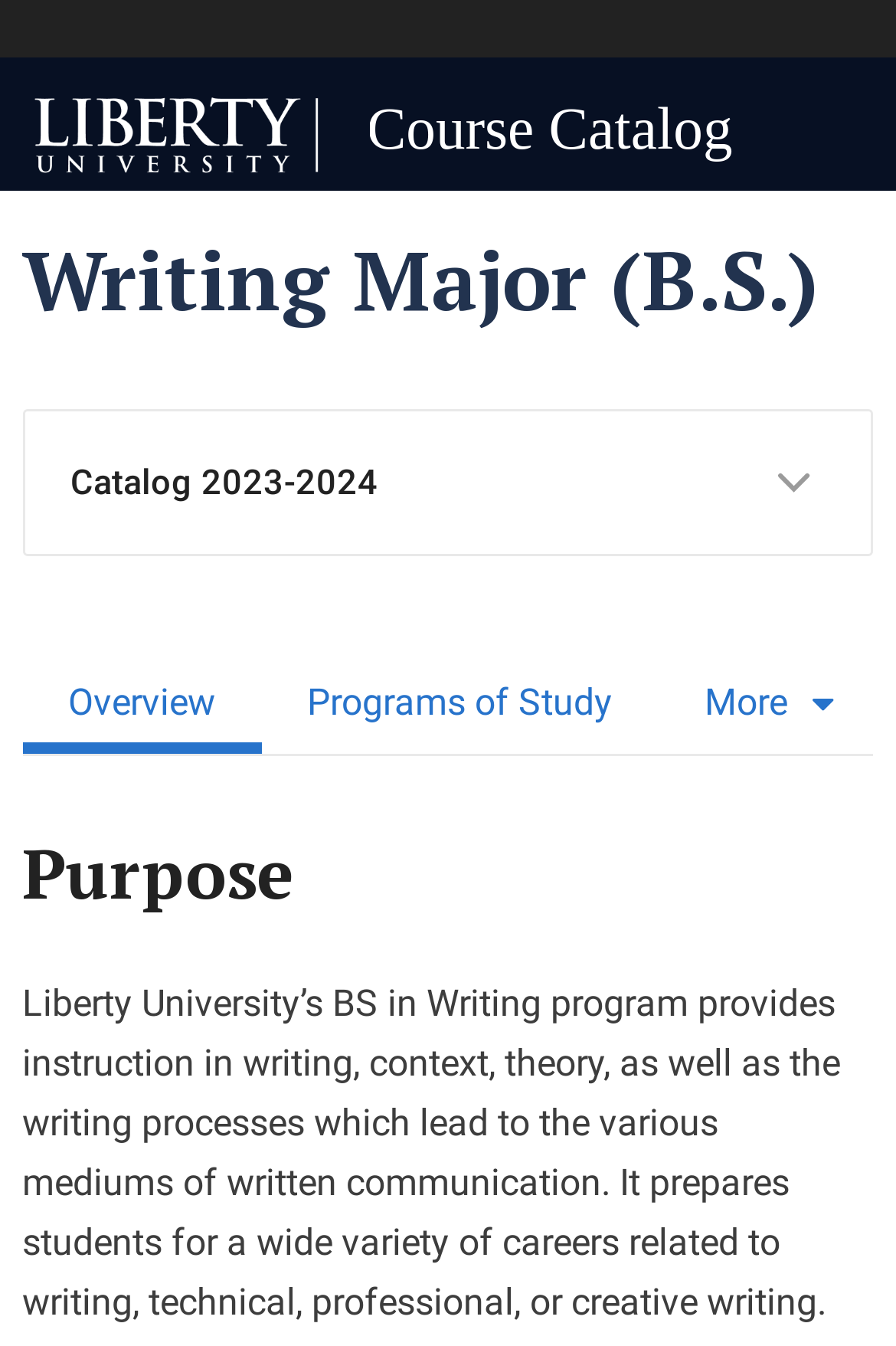What is the name of the catalog?
Provide a one-word or short-phrase answer based on the image.

Catalog 2023-2024